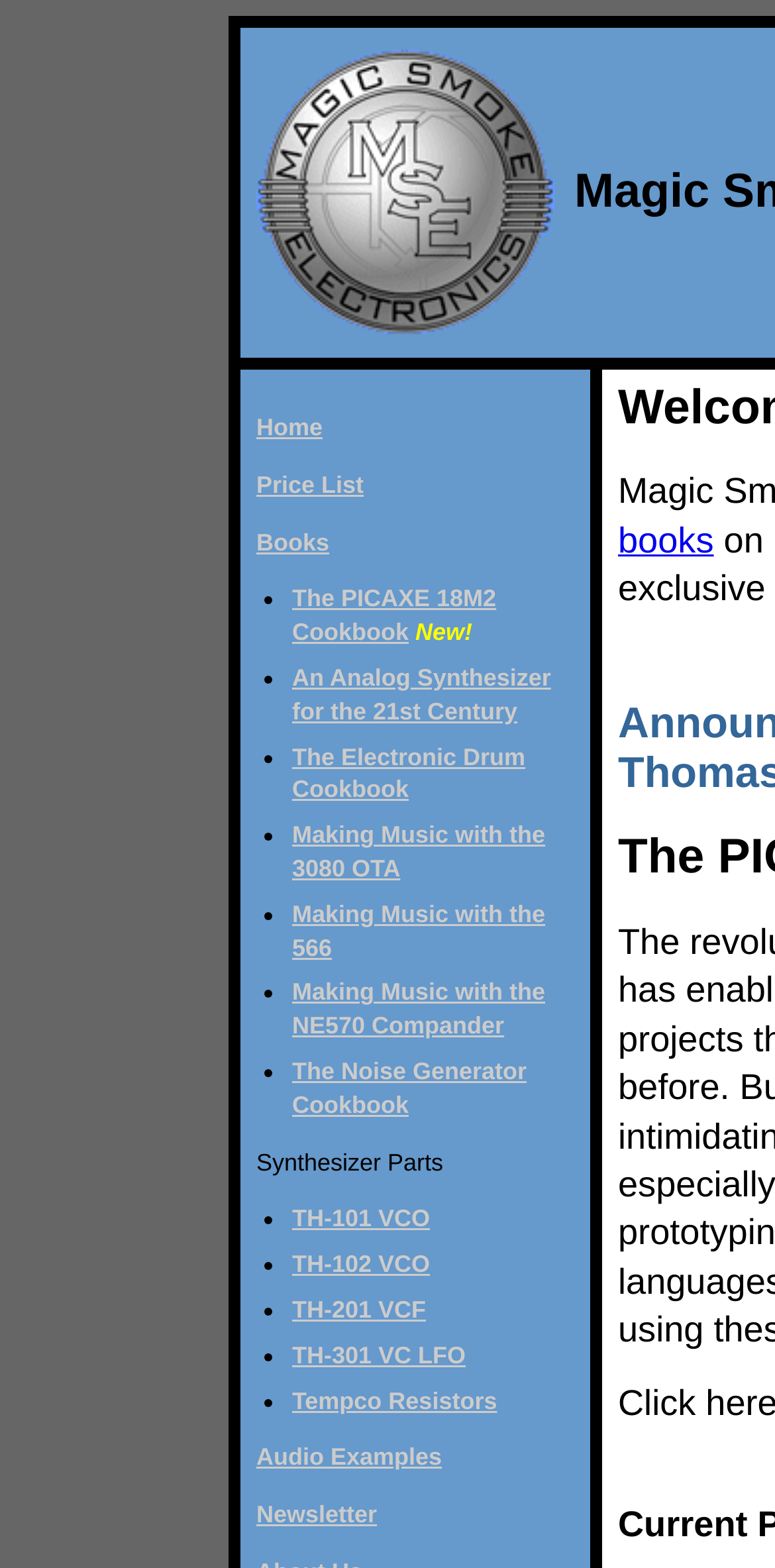Please determine the bounding box coordinates of the element to click in order to execute the following instruction: "go to the Jamroom team page". The coordinates should be four float numbers between 0 and 1, specified as [left, top, right, bottom].

None